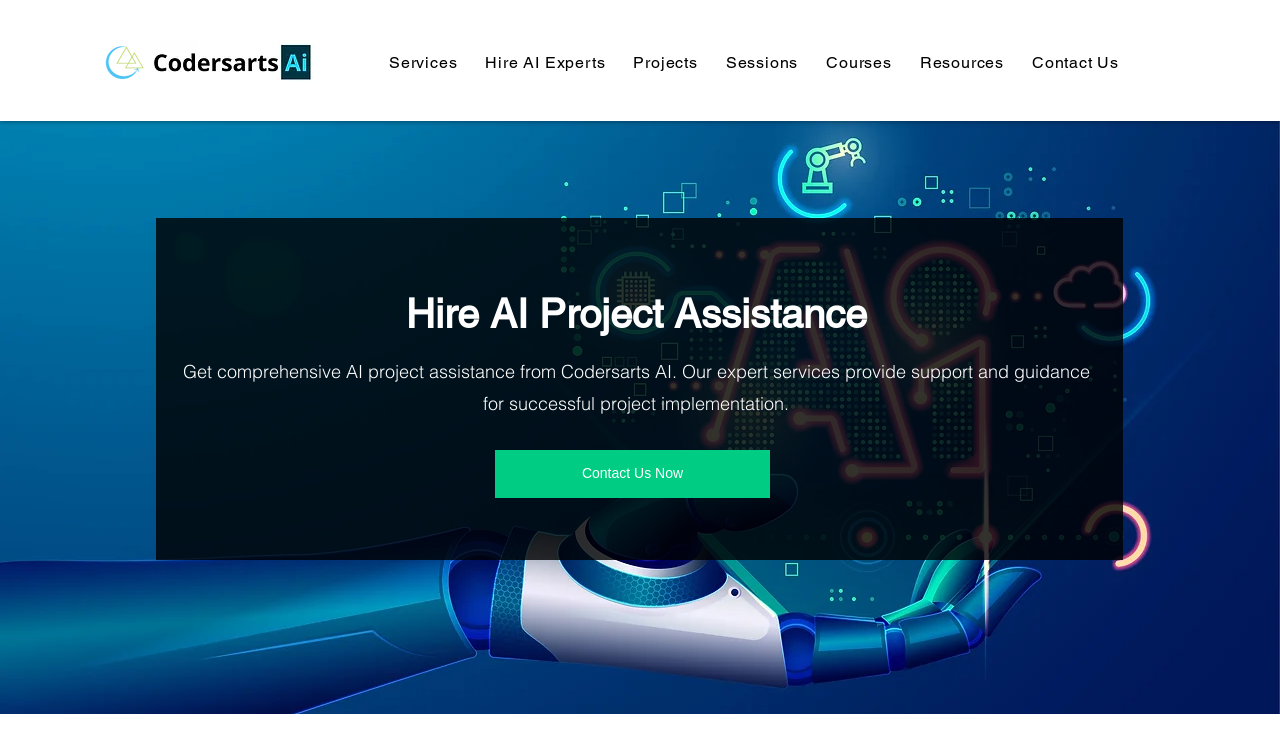Extract the primary headline from the webpage and present its text.

Hire AI Project Assistance